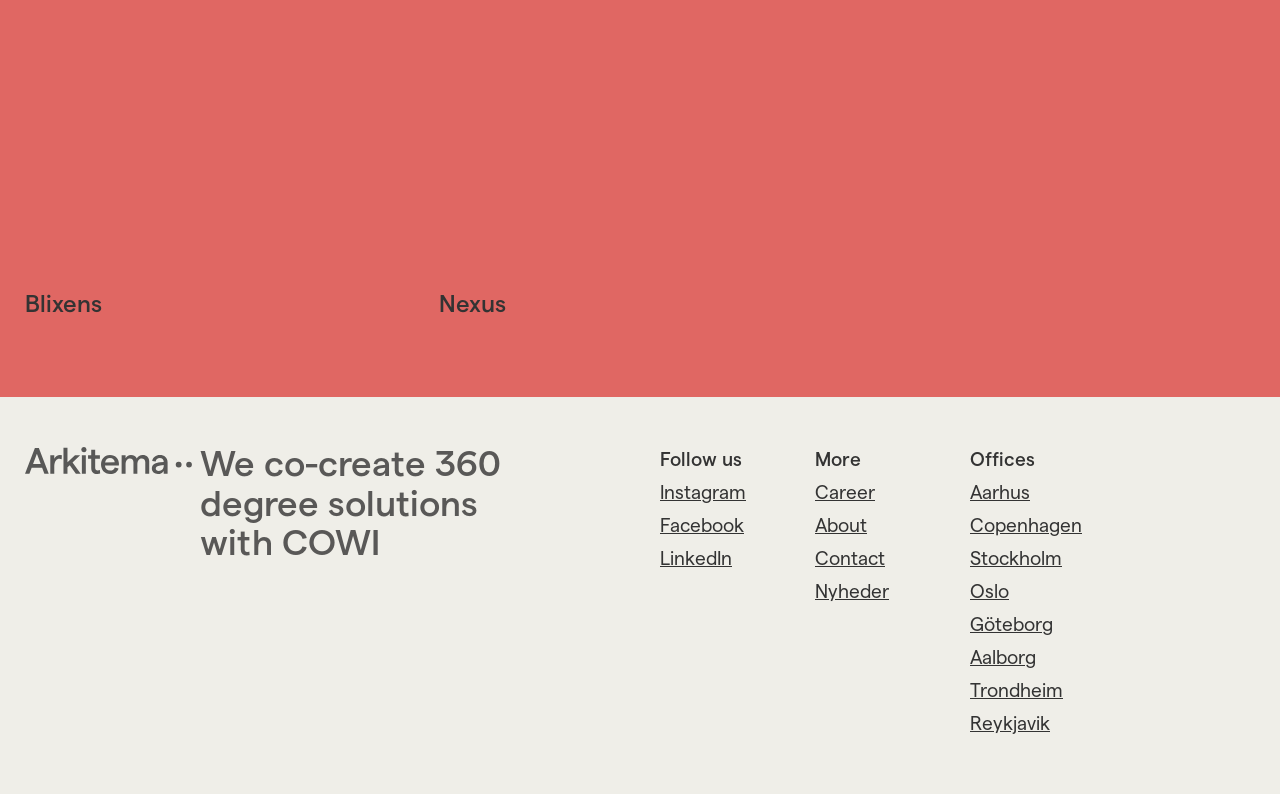Highlight the bounding box coordinates of the region I should click on to meet the following instruction: "Explore Career opportunities".

[0.637, 0.604, 0.684, 0.633]